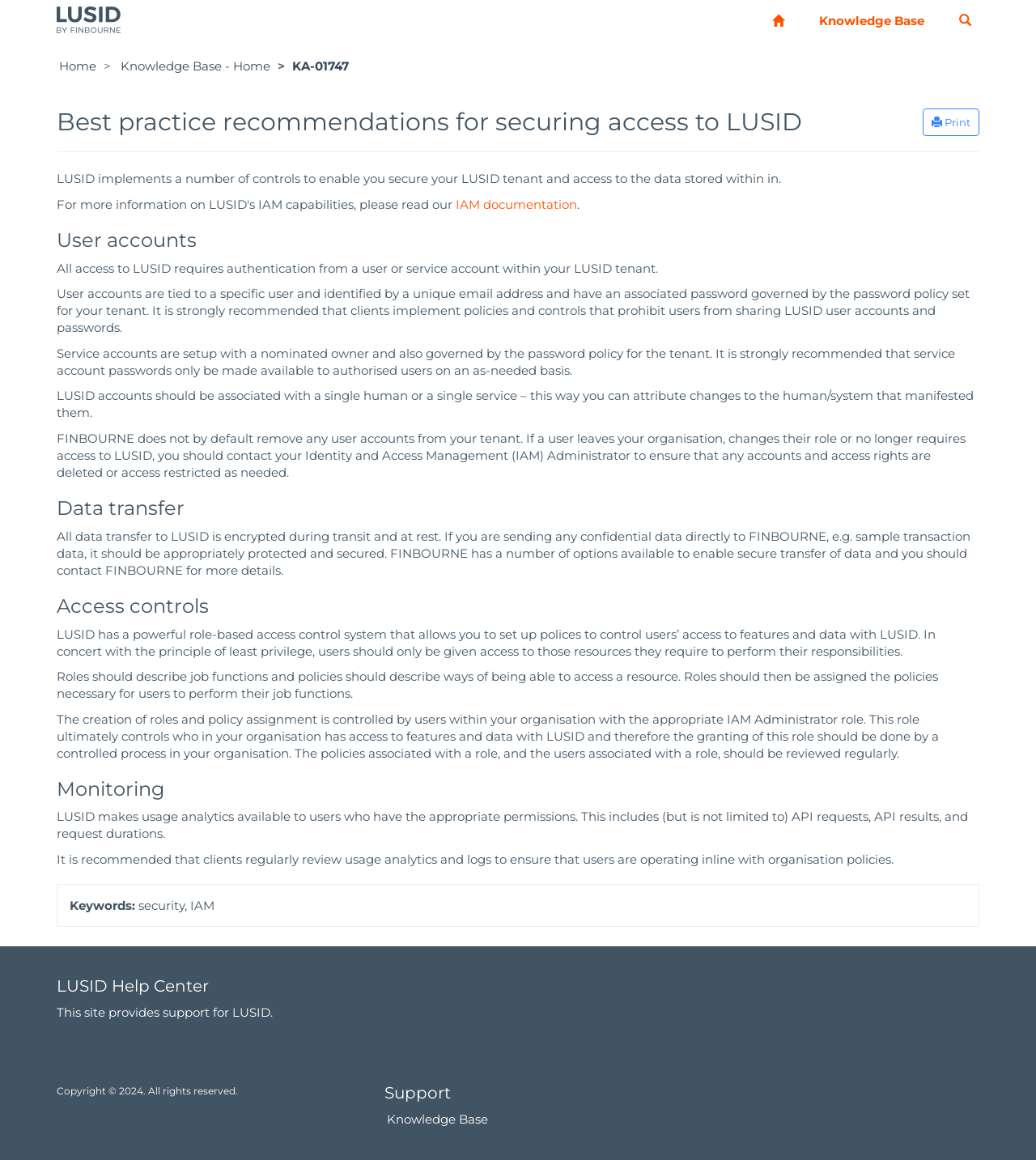Pinpoint the bounding box coordinates of the clickable element to carry out the following instruction: "Visit 'IAM documentation'."

[0.44, 0.17, 0.557, 0.183]